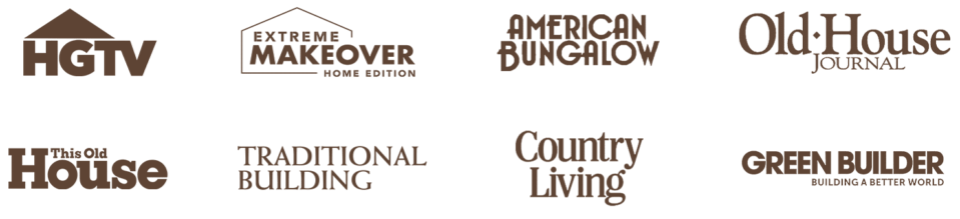What is the common theme among the publications and brands featured in the image?
Answer the question with a single word or phrase, referring to the image.

Home design and sustainable building